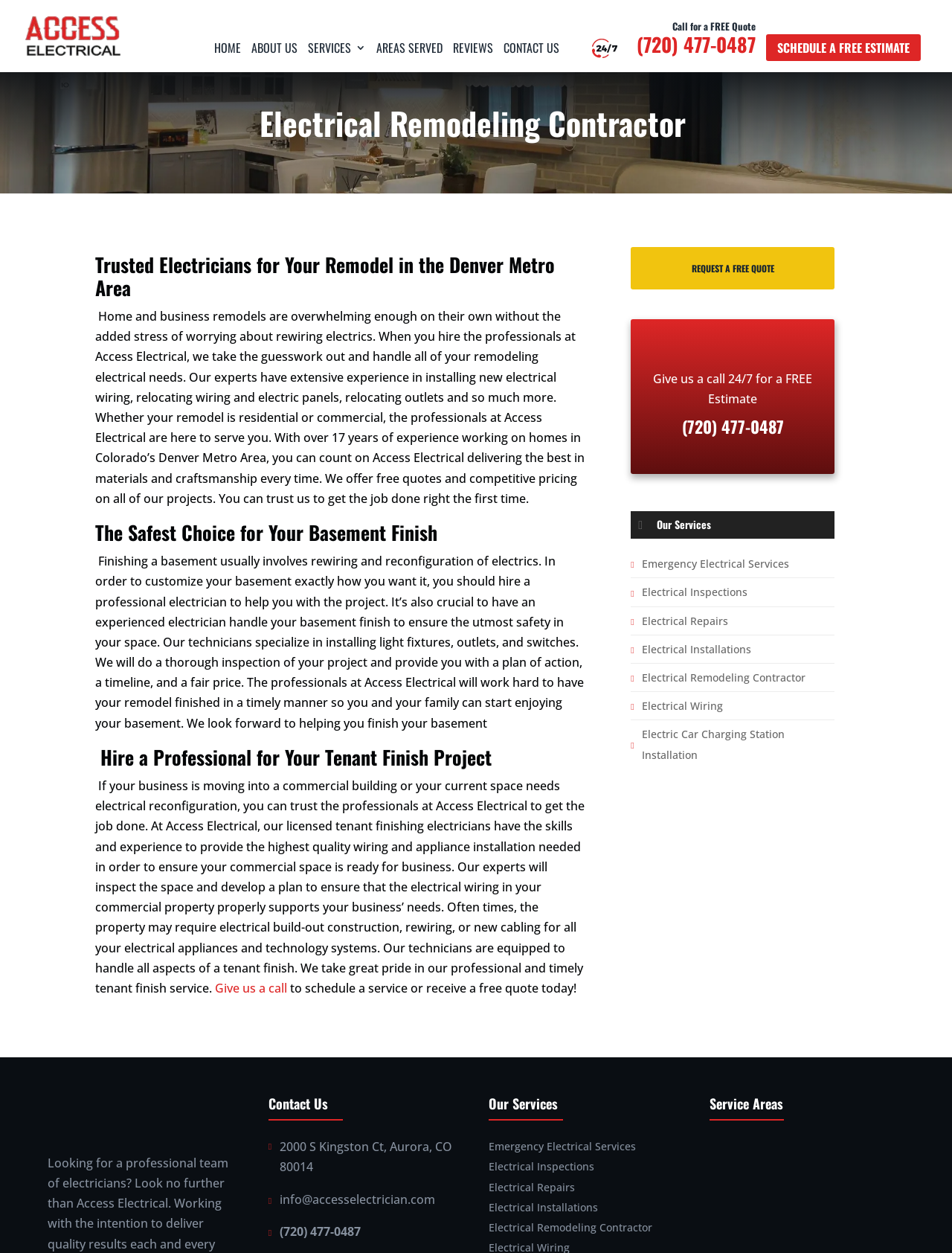Please analyze the image and give a detailed answer to the question:
What areas do they serve?

The areas served by the company can be found in the section with the heading 'Service Areas'. The specific area mentioned is the Denver Metro Area, which is also mentioned in the text 'With over 17 years of experience working on homes in Colorado’s Denver Metro Area...'.